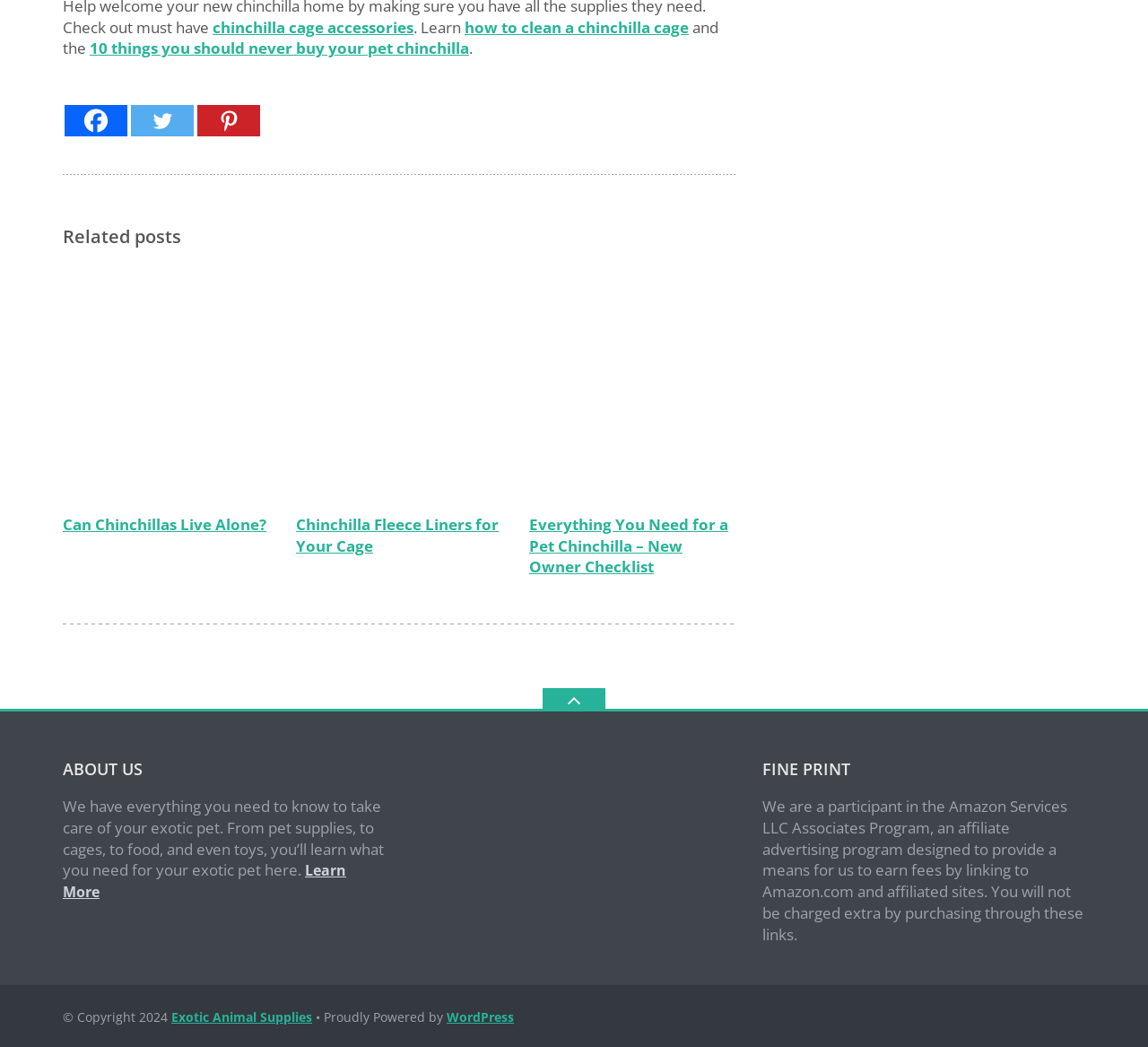Please identify the bounding box coordinates of the element on the webpage that should be clicked to follow this instruction: "View the GitHub profile". The bounding box coordinates should be given as four float numbers between 0 and 1, formatted as [left, top, right, bottom].

None